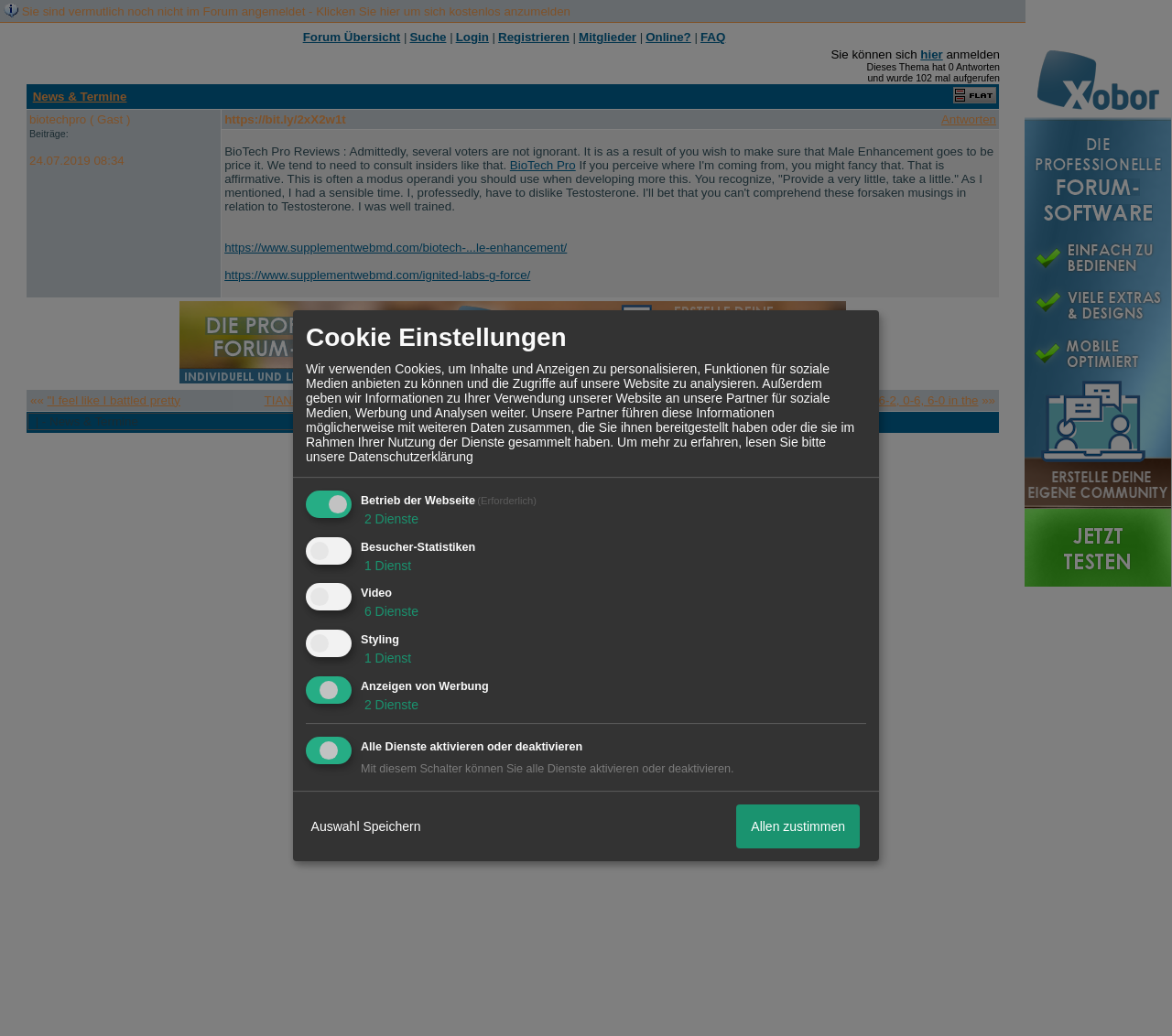Using the format (top-left x, top-left y, bottom-right x, bottom-right y), provide the bounding box coordinates for the described UI element. All values should be floating point numbers between 0 and 1: here

None